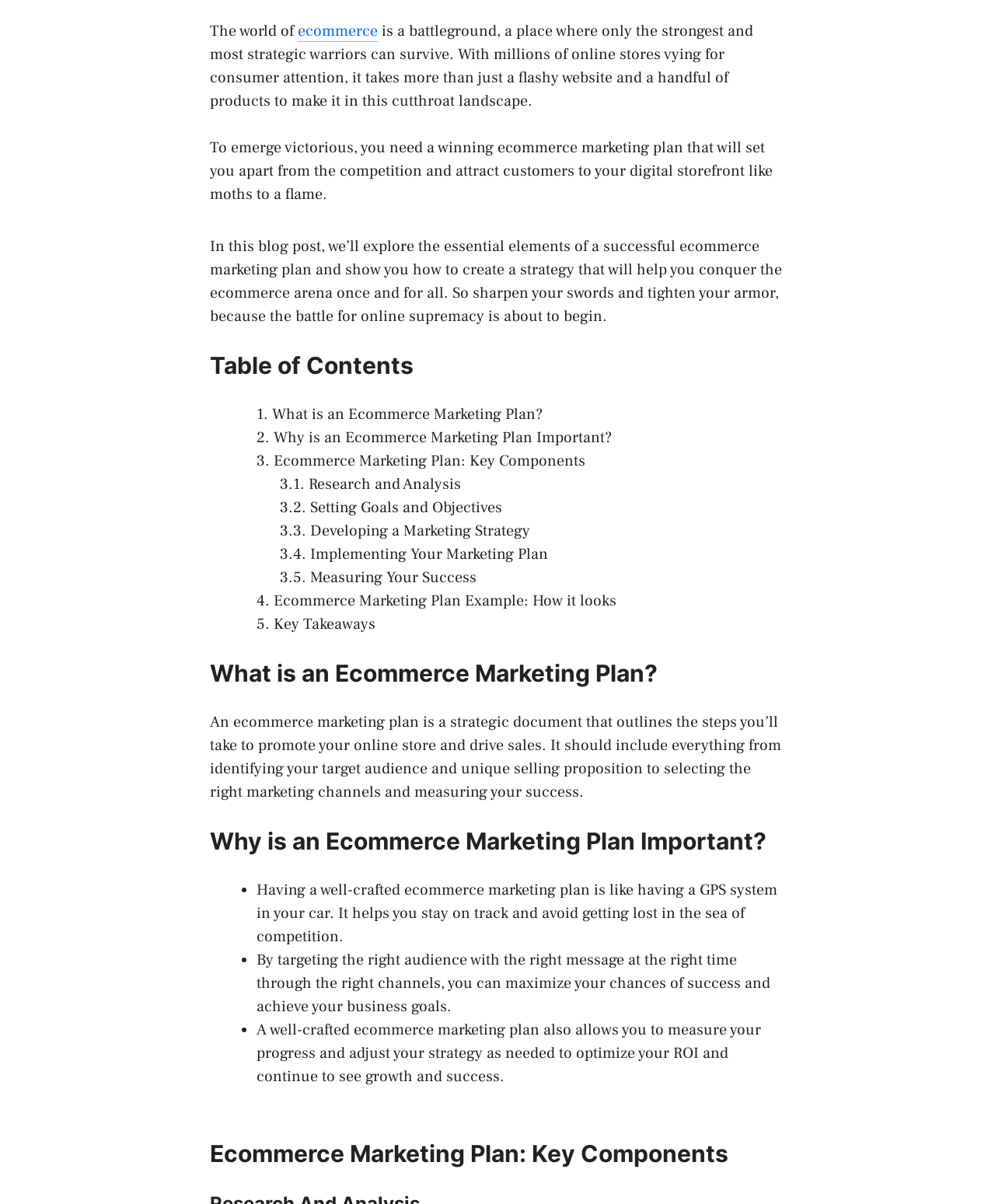Identify the bounding box for the UI element described as: "Ecommerce Marketing Plan: Key Components". Ensure the coordinates are four float numbers between 0 and 1, formatted as [left, top, right, bottom].

[0.275, 0.555, 0.588, 0.572]